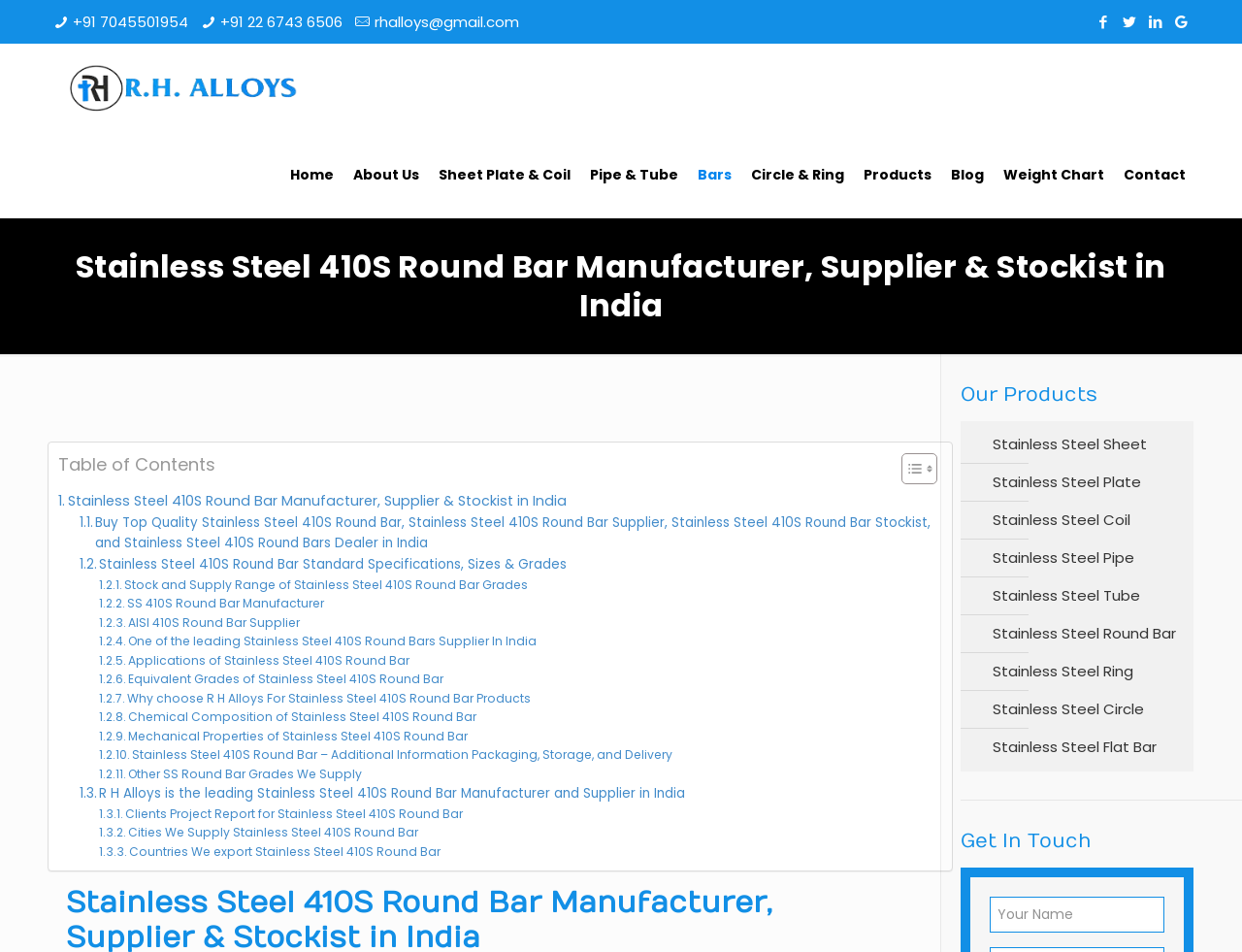Find the bounding box coordinates of the element to click in order to complete this instruction: "Call the phone number +91 7045501954". The bounding box coordinates must be four float numbers between 0 and 1, denoted as [left, top, right, bottom].

[0.059, 0.012, 0.152, 0.034]